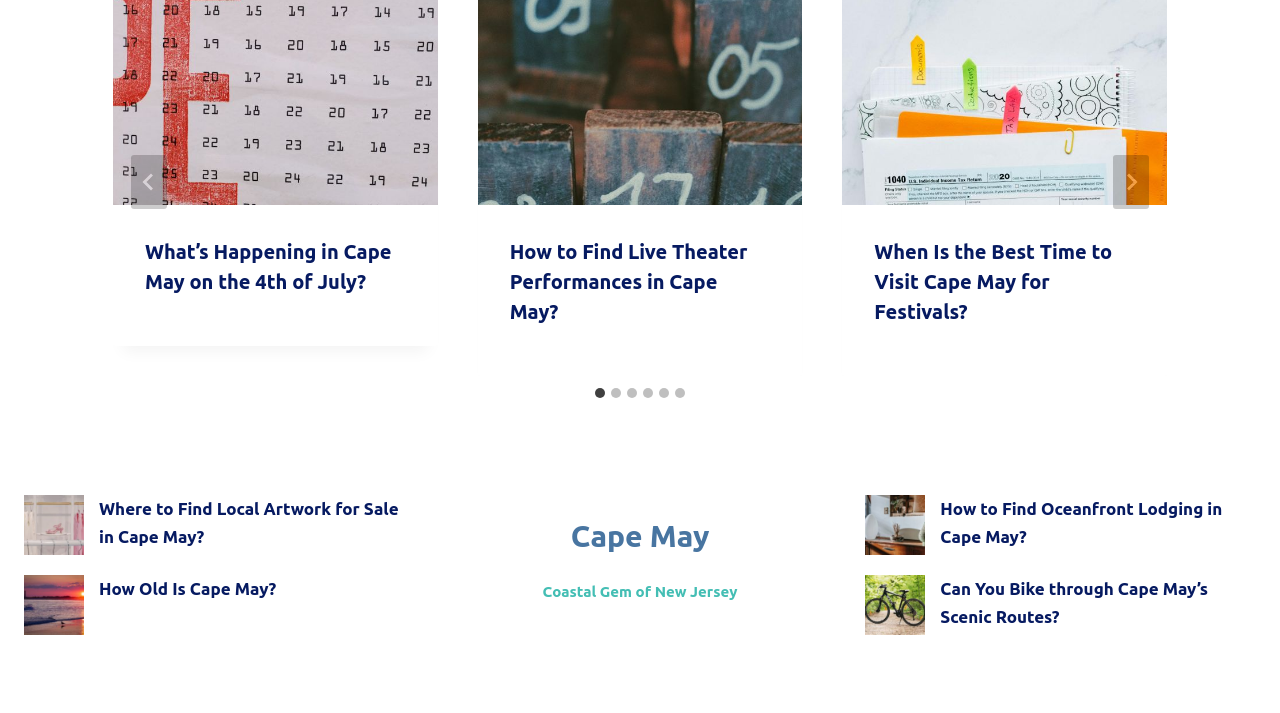Respond to the question below with a concise word or phrase:
What is the theme of the image at the bottom left?

Shopping